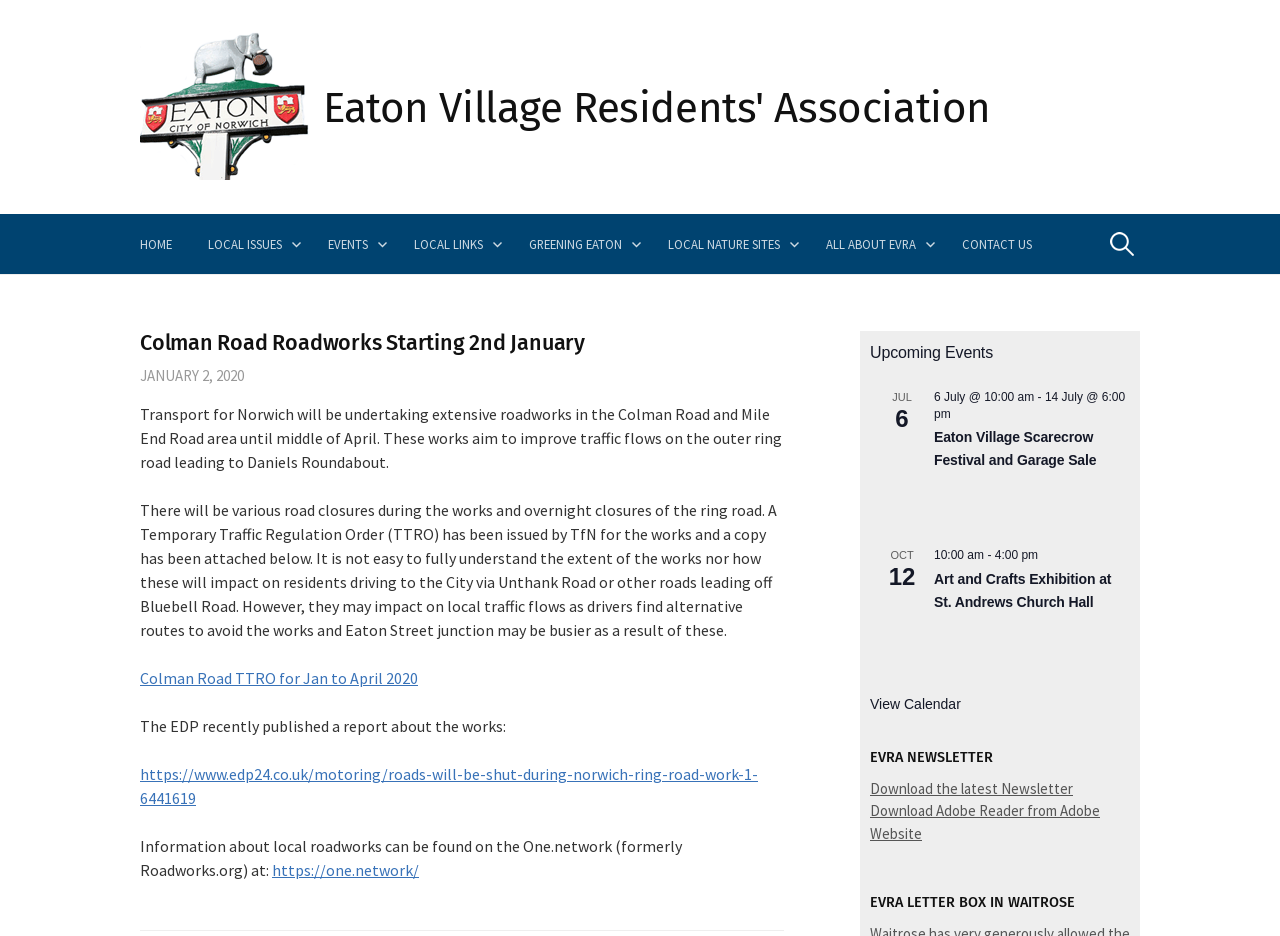Please give a one-word or short phrase response to the following question: 
What is the purpose of the TTRO issued by TfN?

For the roadworks